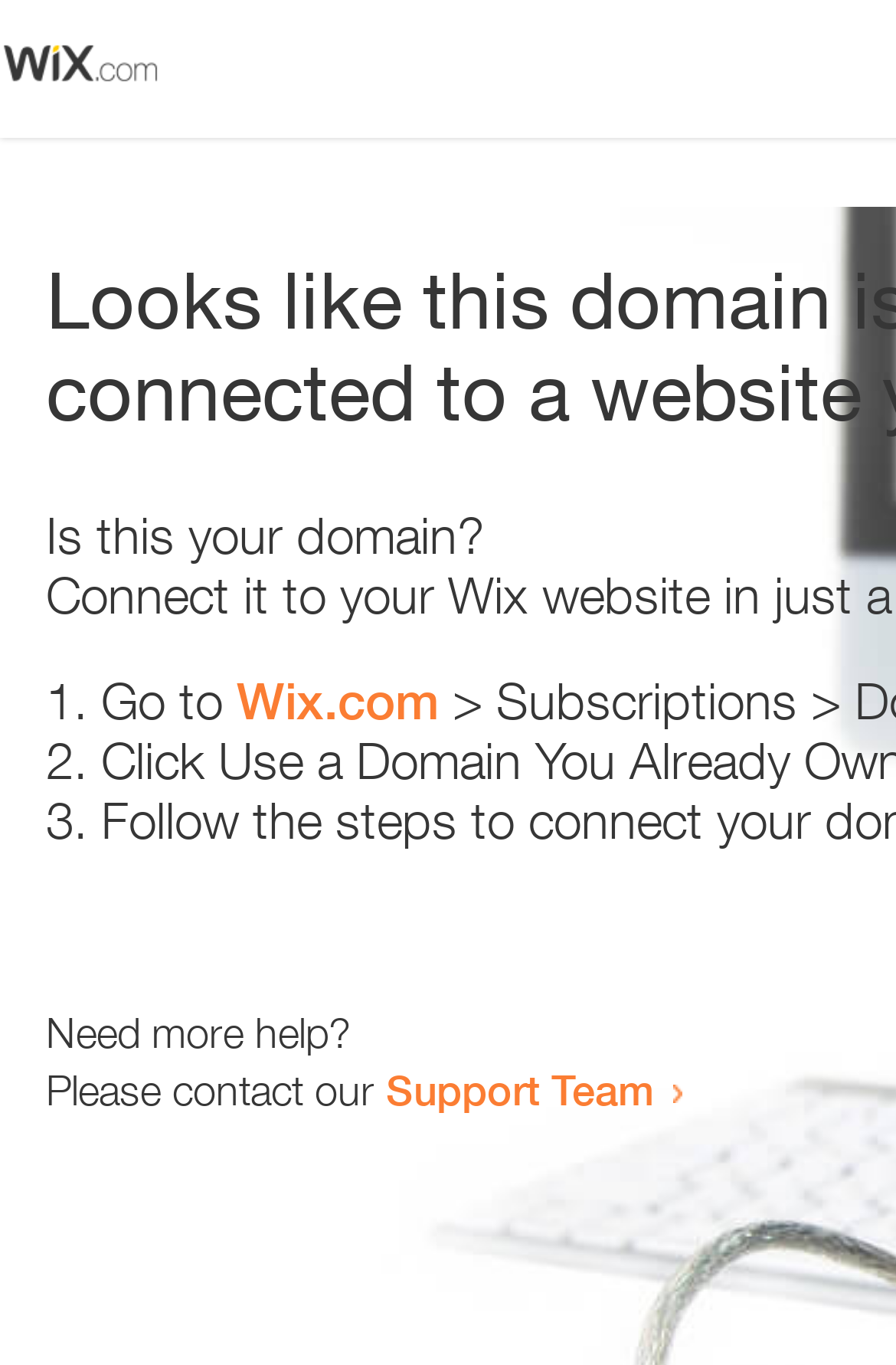How many links are present on the webpage?
Please provide a single word or phrase based on the screenshot.

2